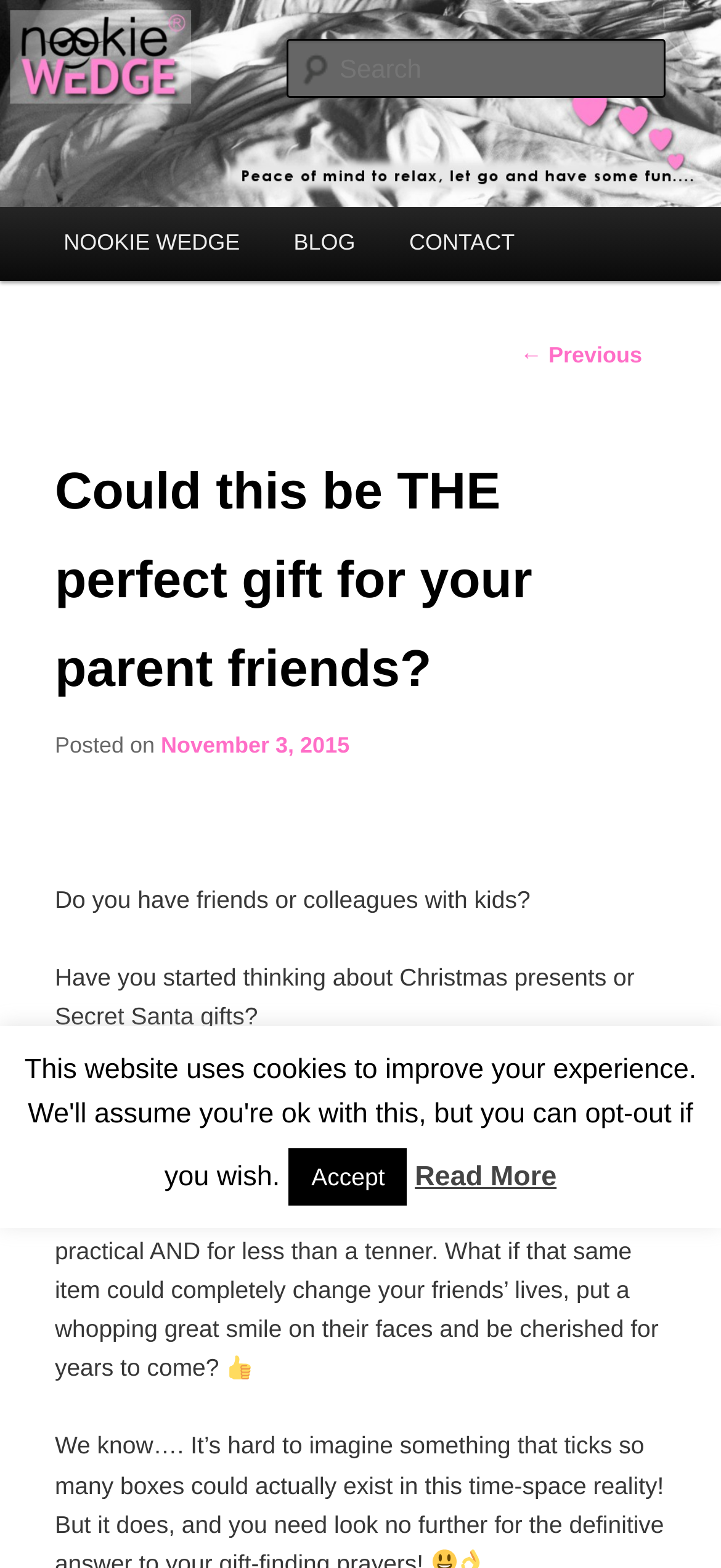Provide a thorough description of the webpage you see.

This webpage appears to be a blog post or article about a gift idea for parents with kids. At the top of the page, there is a heading that reads "Nookie Wedge" and a link to skip to the primary content. Below this, there is a large image that spans the width of the page, also labeled "Nookie Wedge". 

To the right of the image, there is a search box with a label "Search". Above the search box, there are three links: "NOOKIE WEDGE", "BLOG", and "CONTACT", which seem to be part of the main menu. 

The main content of the page is a blog post with a heading that asks "Could this be THE perfect gift for your parent friends?". The post is divided into several paragraphs, with the first few sentences asking questions about the reader's friends or colleagues with kids and their thoughts on Christmas presents or Secret Santa gifts. The text then describes a hypothetical gift that is unique, fun, and practical, and could bring a big smile to the recipient's face.

There is an image of a thumbs up emoji (👍) near the bottom of the post. Below the post, there are two buttons: "Accept" and "Read More". The "Read More" button is likely a link to continue reading the rest of the article or post.